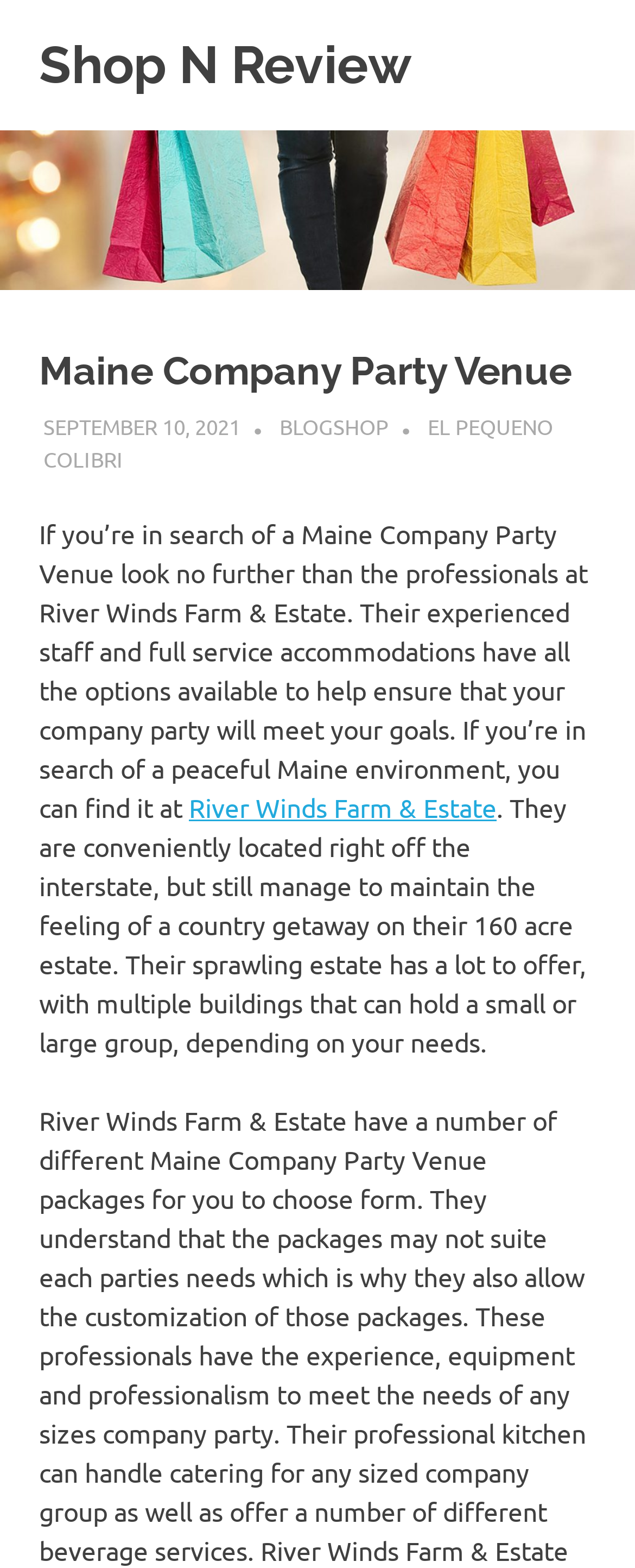Give a detailed explanation of the elements present on the webpage.

The webpage is about River Winds Farm & Estate, a venue for company parties in Maine. At the top left of the page, there is a link to "Shop N Review" and a static text "My WordPress Blog" next to it. Below them, there is a large image that spans the entire width of the page, with a header section on top of it. The header section contains a heading that reads "Maine Company Party Venue" and three links: "SEPTEMBER 10, 2021", "BLOGSHOP", and "EL PEQUENO COLIBRI".

Below the header section, there is a block of text that describes River Winds Farm & Estate as a venue for company parties. The text explains that the venue has experienced staff and full-service accommodations to help ensure that the party meets its goals. It also mentions that the venue is located in a peaceful Maine environment.

In the middle of the text block, there is a link to "River Winds Farm & Estate". The text continues to describe the venue's location, stating that it is conveniently located off the interstate but still maintains a country getaway feel on its 160-acre estate. The estate has multiple buildings that can accommodate small or large groups, depending on the needs of the party.